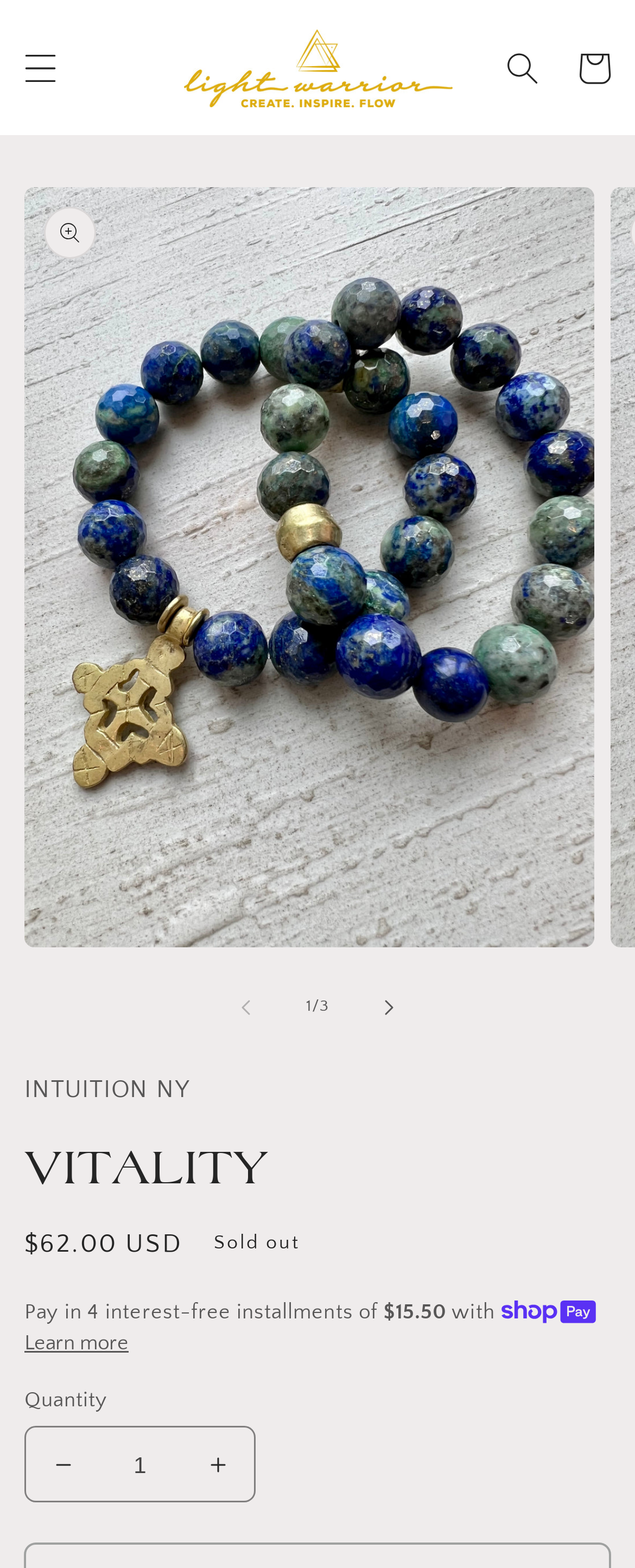What is the price of the product?
Based on the screenshot, give a detailed explanation to answer the question.

I found the answer by examining the static text element with the price information, which is located below the product image and description.